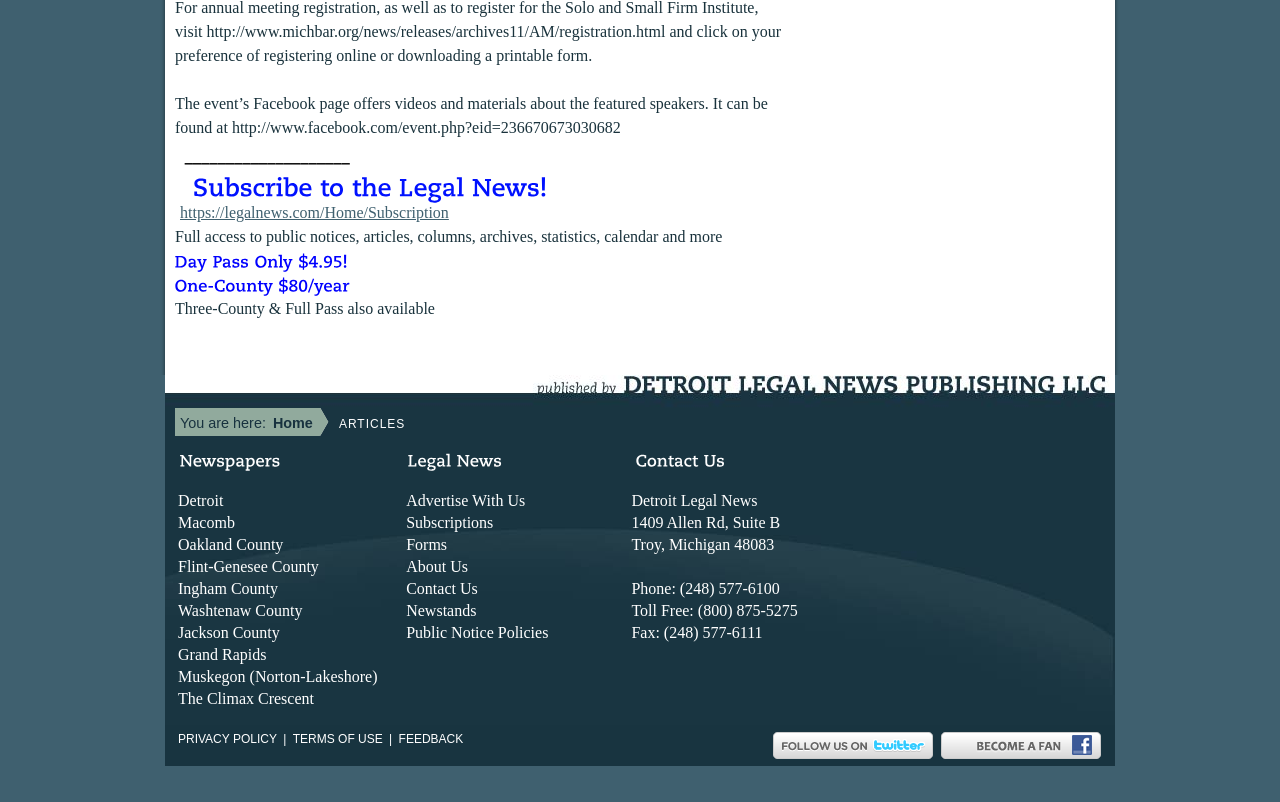Please identify the bounding box coordinates of the region to click in order to complete the given instruction: "Read about the event on Facebook". The coordinates should be four float numbers between 0 and 1, i.e., [left, top, right, bottom].

[0.137, 0.119, 0.6, 0.17]